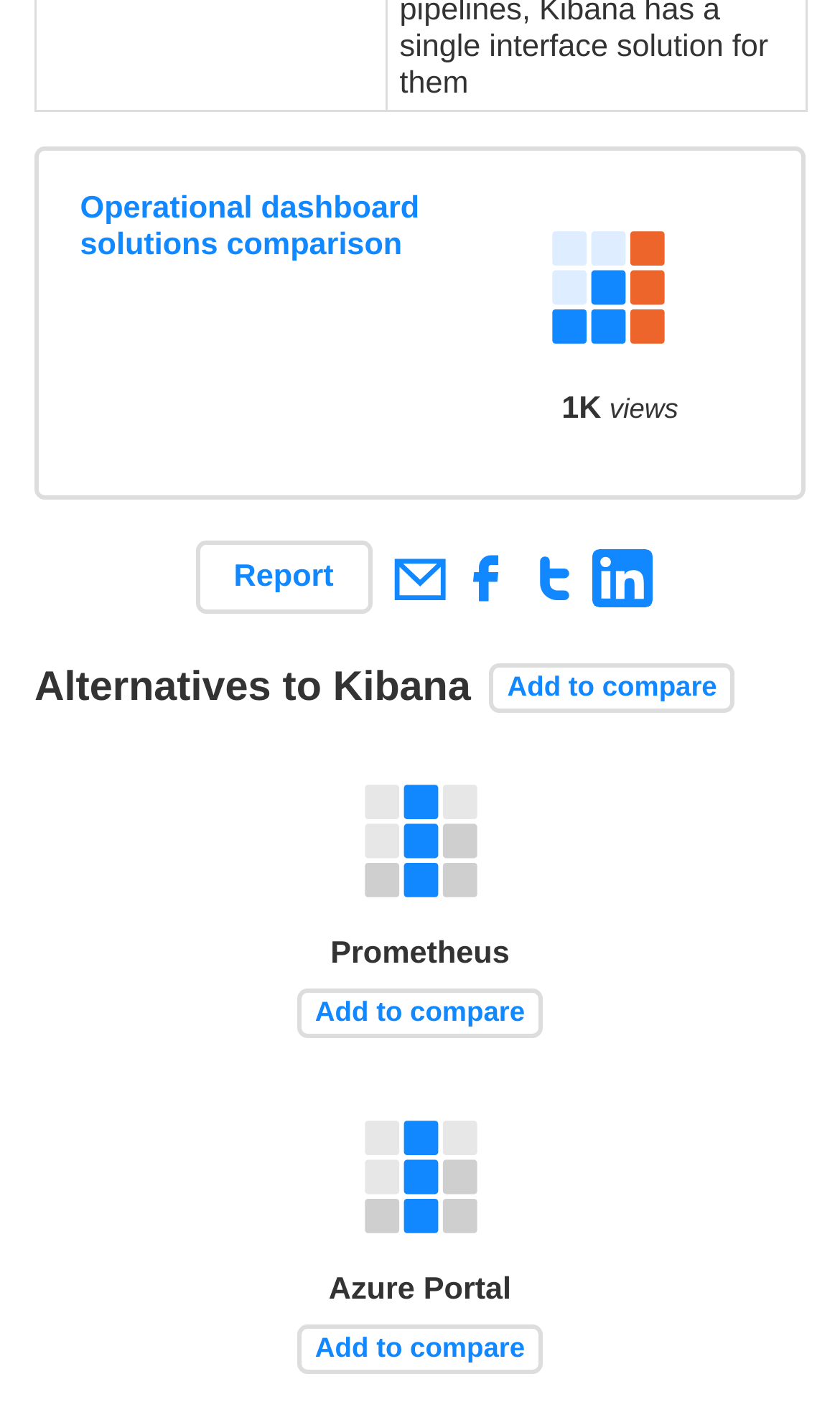Please find the bounding box for the UI component described as follows: "Report".

[0.232, 0.386, 0.443, 0.438]